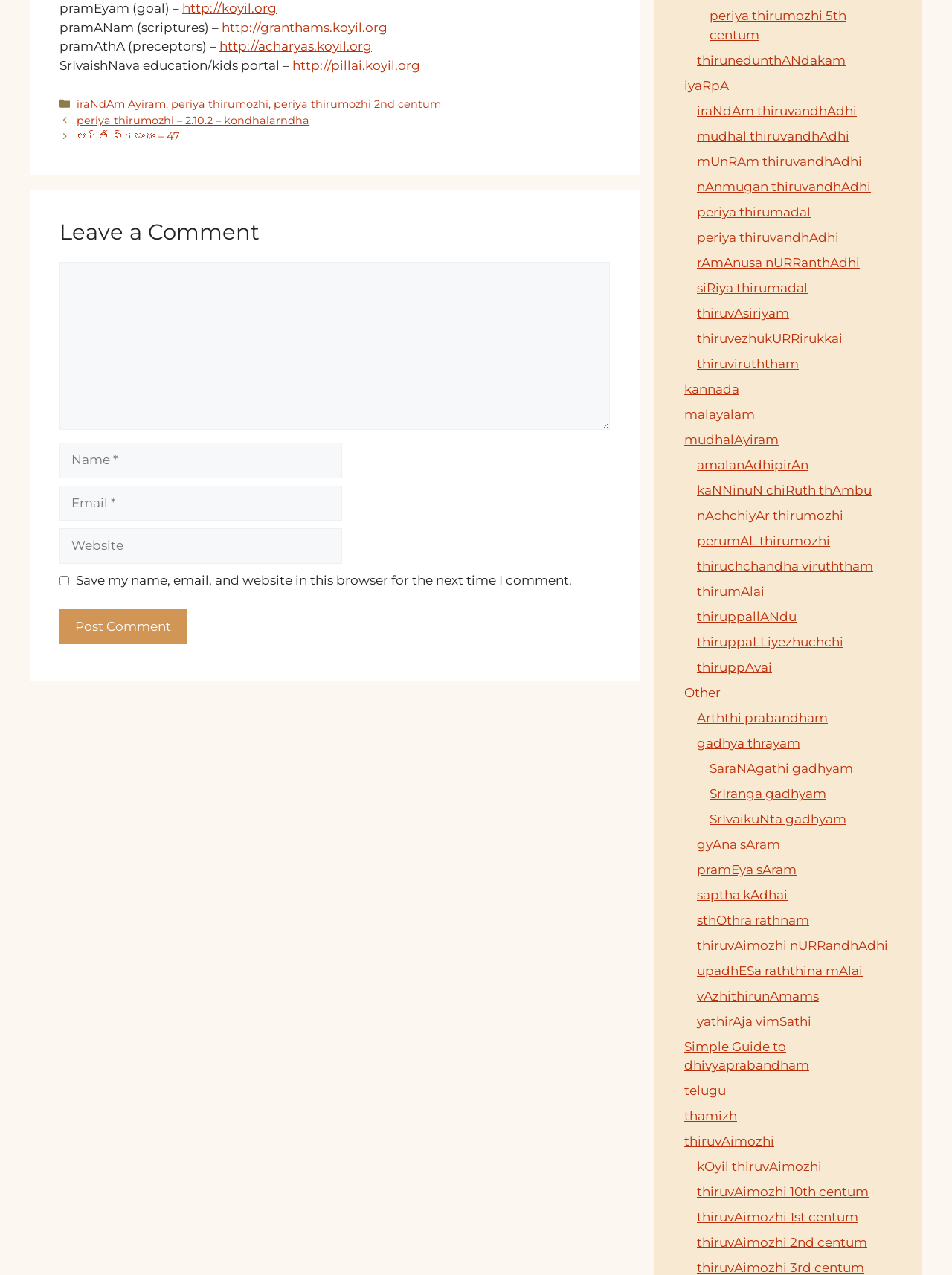How many categories are listed?
Look at the screenshot and respond with a single word or phrase.

2